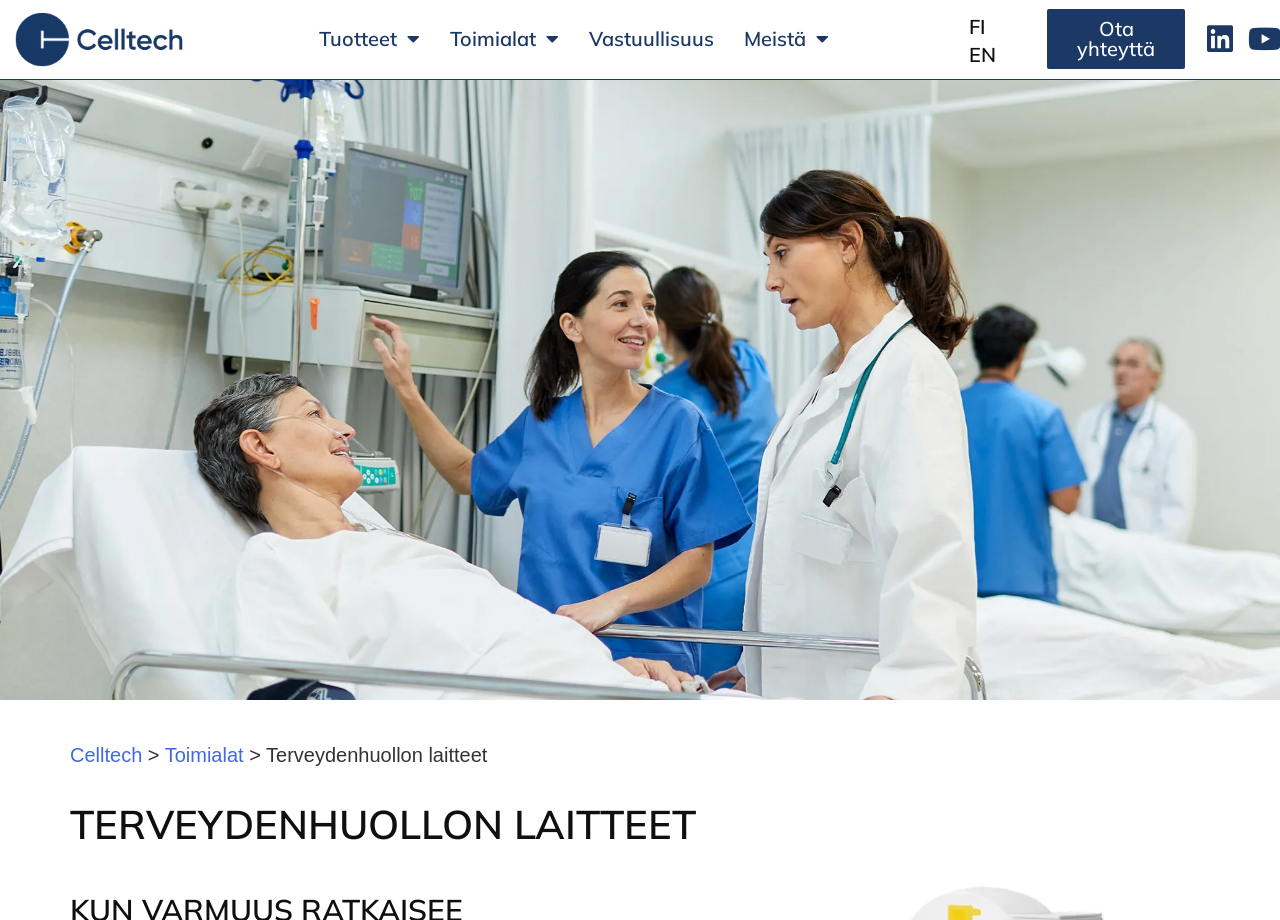Please determine the bounding box coordinates of the element to click in order to execute the following instruction: "Go to Toimialat page". The coordinates should be four float numbers between 0 and 1, specified as [left, top, right, bottom].

[0.343, 0.018, 0.444, 0.068]